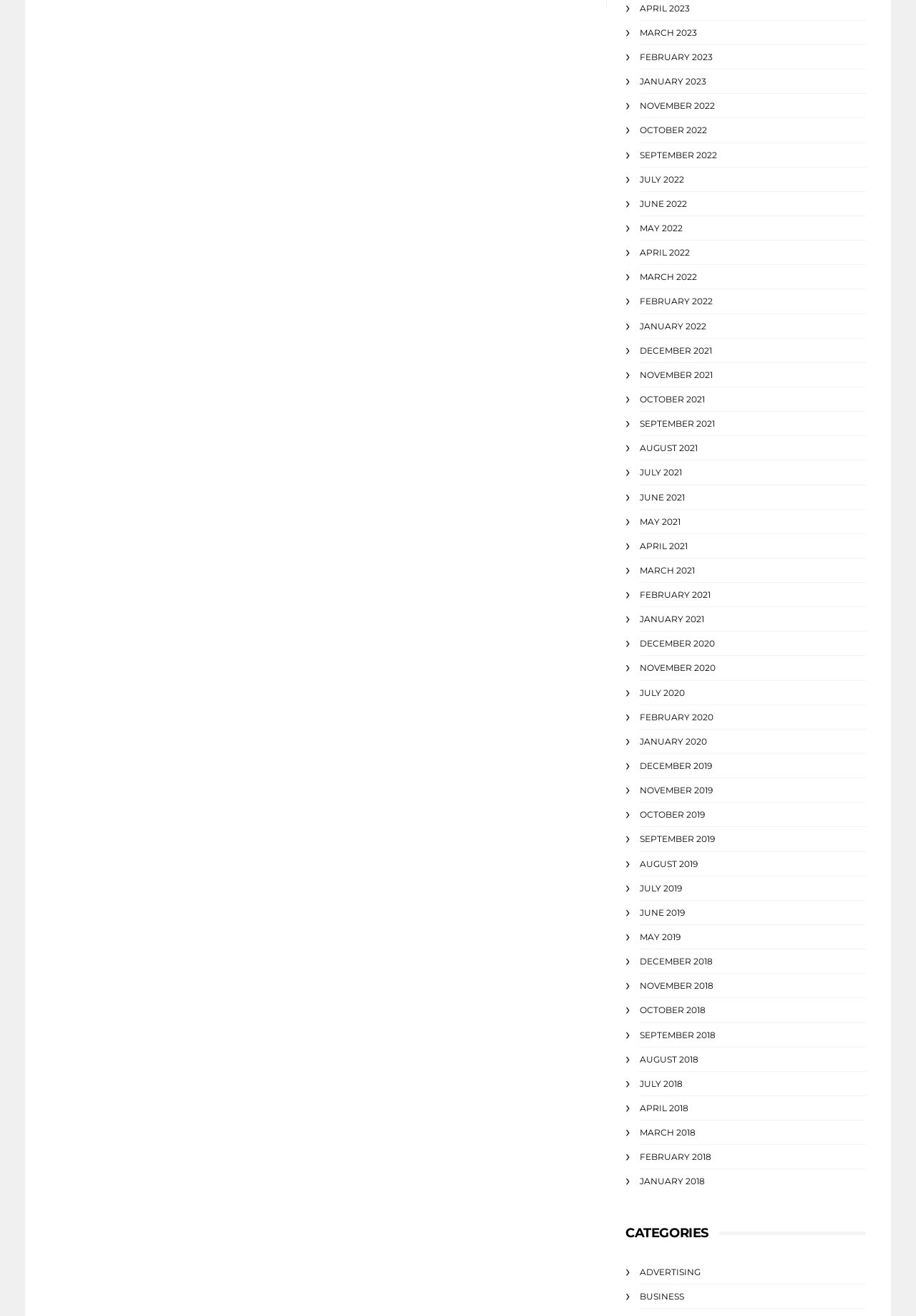Determine the bounding box for the UI element that matches this description: "August 2021".

[0.698, 0.336, 0.762, 0.345]